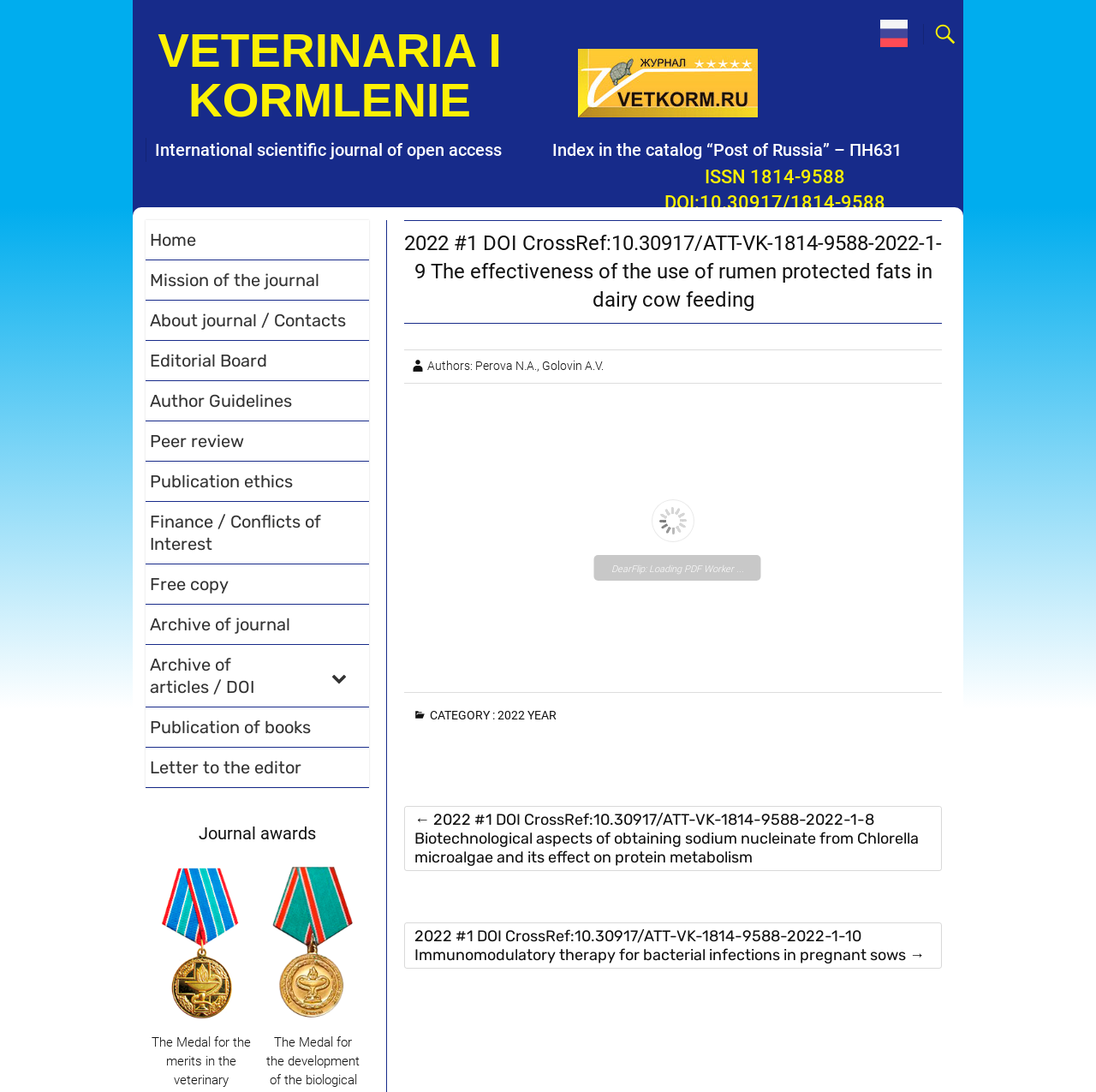What is the journal's ISSN?
Refer to the image and give a detailed answer to the query.

I found the ISSN number by looking at the top section of the webpage, where the journal's information is displayed. Specifically, I found it in the text 'ISSN 1814-9588'.